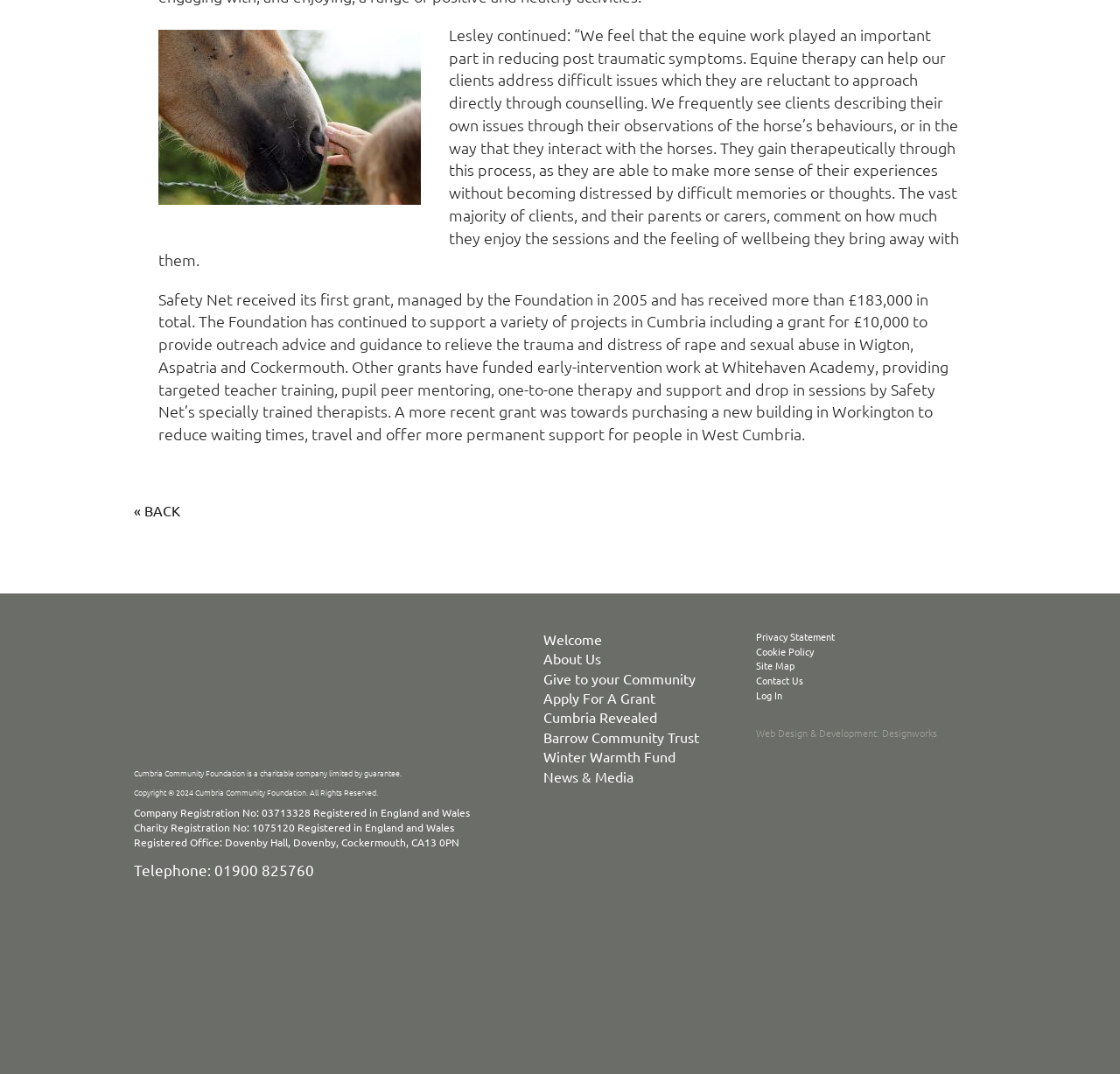Please provide a brief answer to the following inquiry using a single word or phrase:
What is the purpose of the equine work mentioned in the text?

Reducing post traumatic symptoms